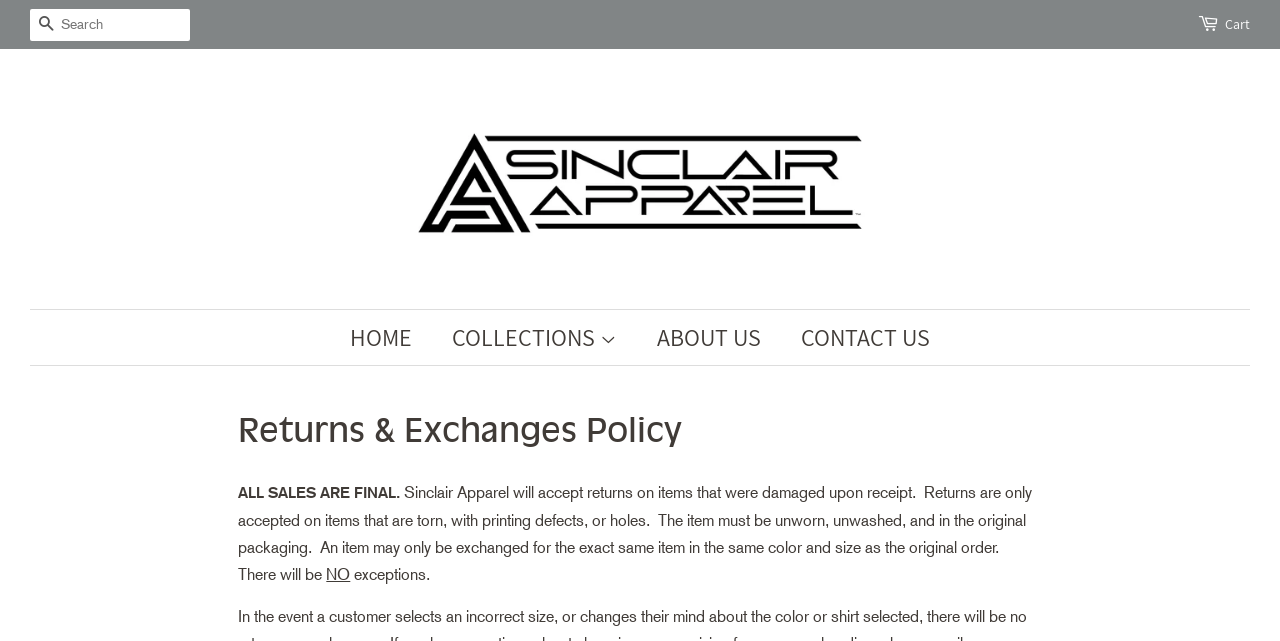Provide your answer to the question using just one word or phrase: What is the location of the 'Cart' link?

Top-right corner